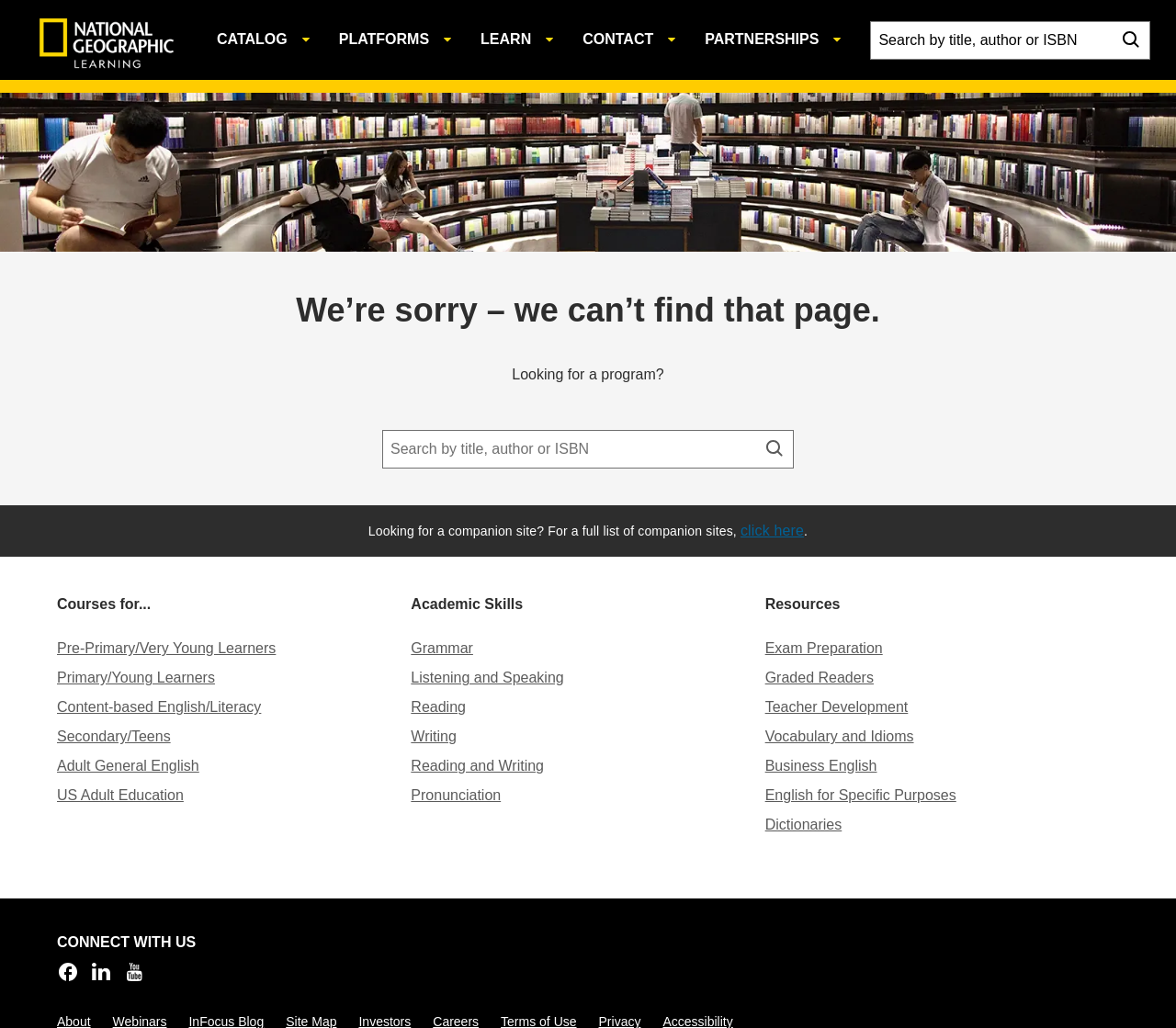Please identify the bounding box coordinates of the element I need to click to follow this instruction: "Explore Pre-Primary/Very Young Learners".

[0.048, 0.623, 0.235, 0.638]